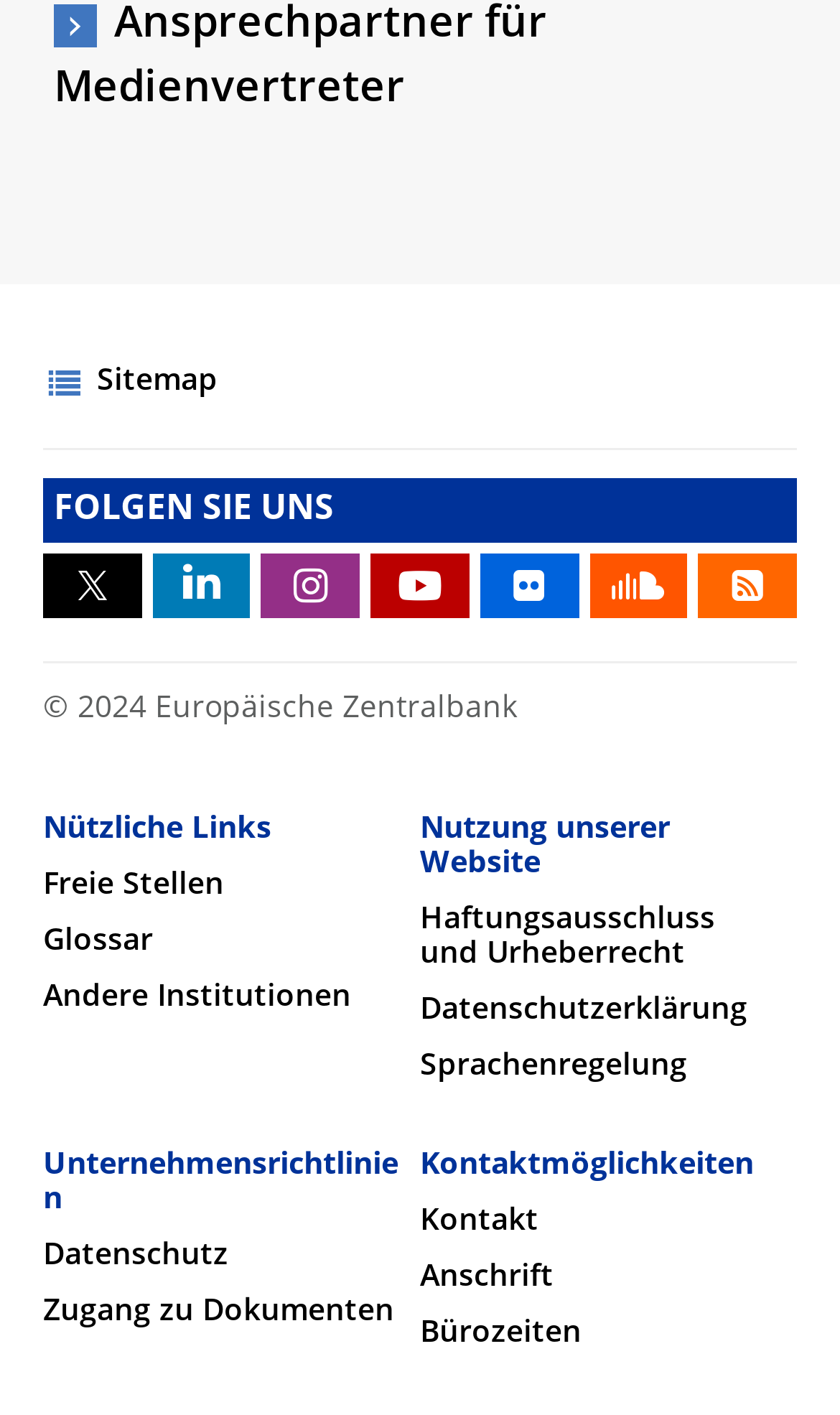Identify the bounding box coordinates of the element to click to follow this instruction: 'Contact us'. Ensure the coordinates are four float values between 0 and 1, provided as [left, top, right, bottom].

[0.5, 0.852, 0.641, 0.873]